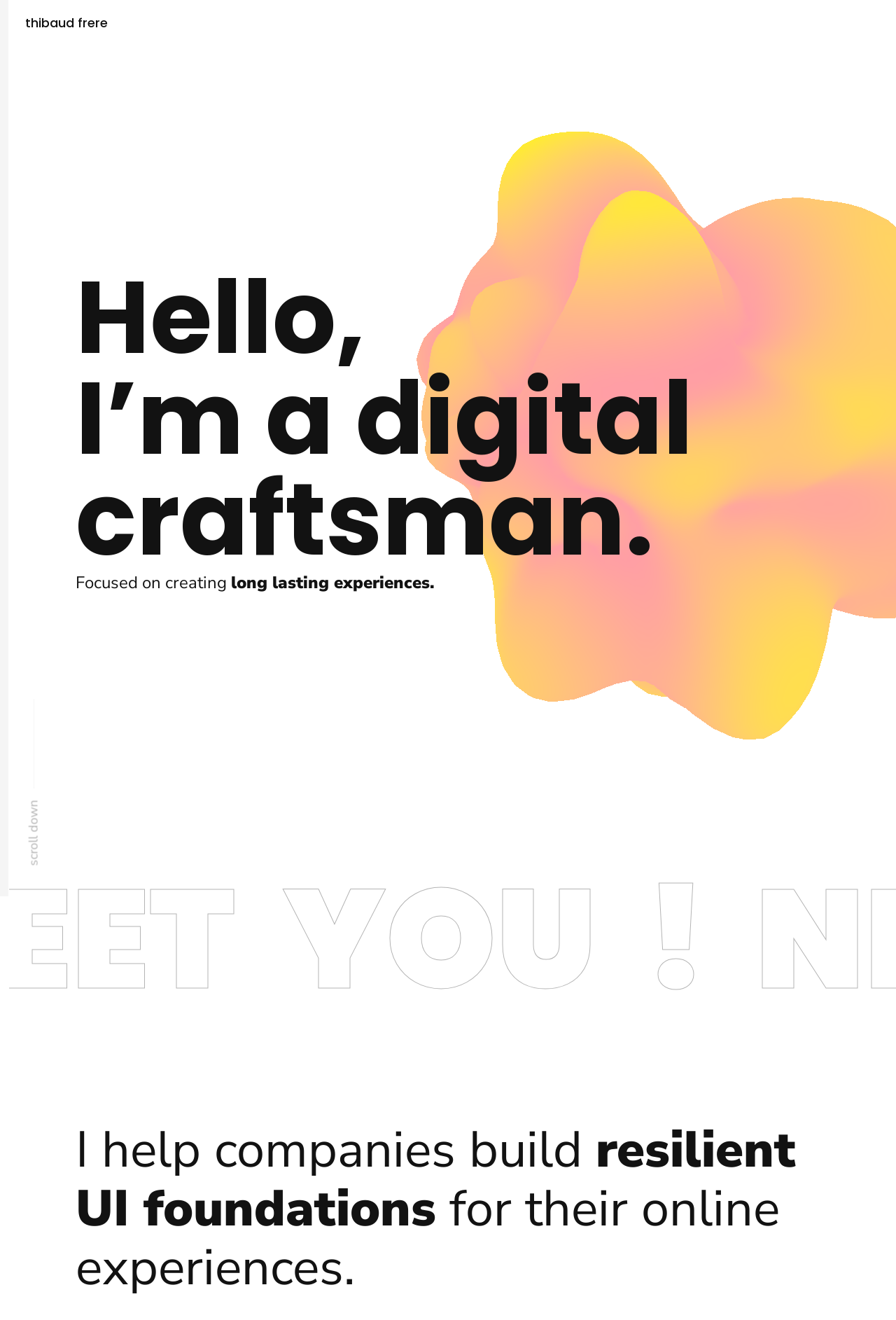Provide a brief response to the question below using a single word or phrase: 
What is the name of the person?

Thibaud FRERE